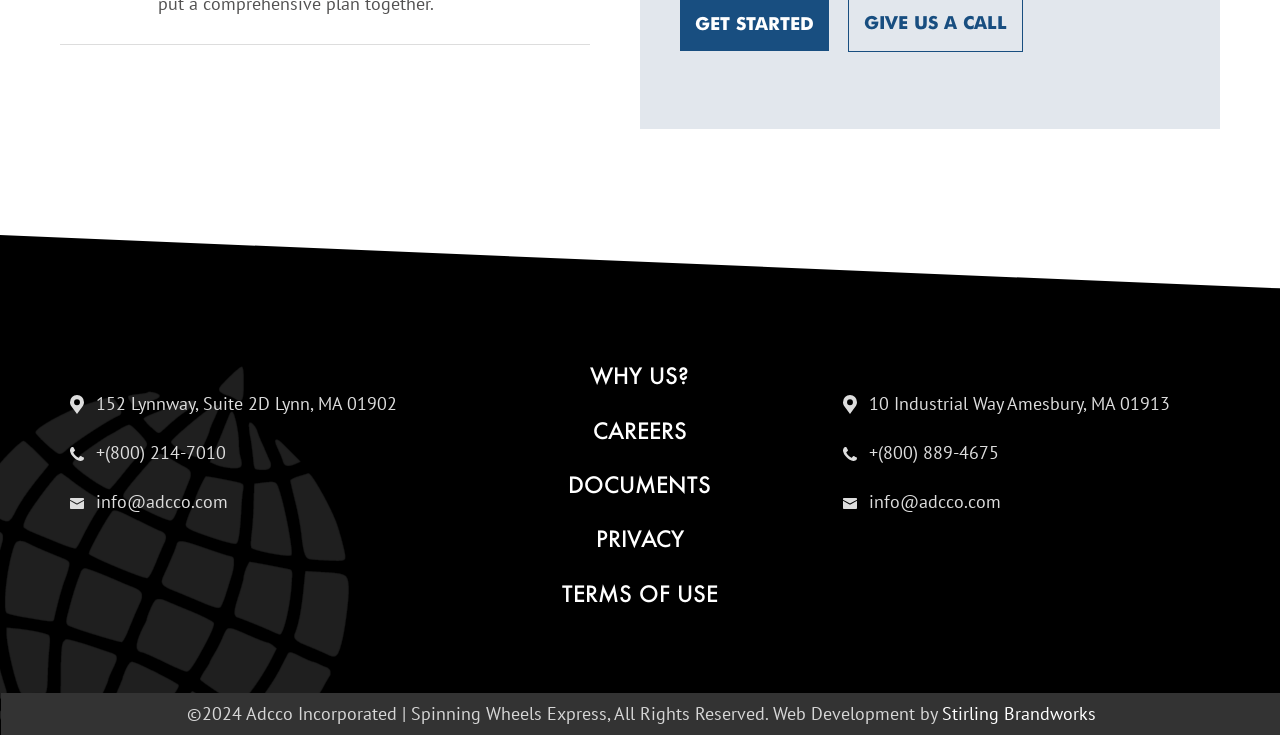Show the bounding box coordinates of the element that should be clicked to complete the task: "check the privacy policy".

[0.466, 0.714, 0.534, 0.753]